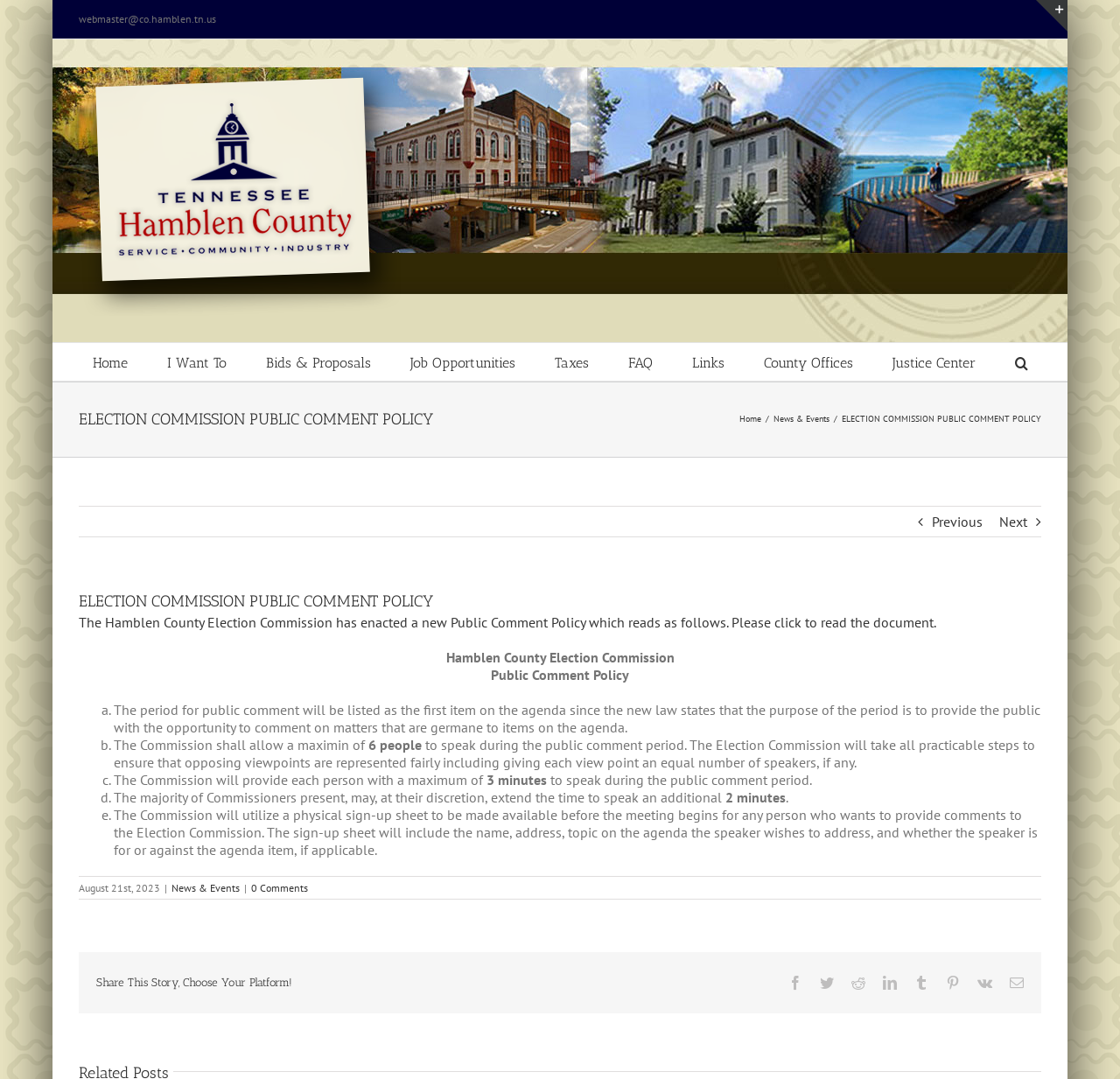Describe all the key features and sections of the webpage thoroughly.

The webpage is about the Hamblen County Election Commission's new Public Comment Policy. At the top left corner, there is a link to the webmaster's email and a Hamblen County Government logo, which is also an image. Below the logo, there is a navigation menu with links to various pages, including "Home", "I Want To", "Bids & Proposals", "Job Opportunities", "Taxes", "FAQ", "Links", "County Offices", and "Justice Center". 

On the right side of the navigation menu, there is a search button. Below the navigation menu, there is a page title bar with a heading that reads "ELECTION COMMISSION PUBLIC COMMENT POLICY". 

Below the page title bar, there are links to "Home" and "News & Events". There are also previous and next page links. The main content of the page is a policy document that outlines the rules for public comment, including the period for public comment, the number of people allowed to speak, the time allotted for each speaker, and the sign-up process. 

The policy document is divided into sections labeled "a" to "e", each describing a specific aspect of the policy. At the bottom of the page, there is a date "August 21st, 2023", followed by a link to "News & Events" and a link to "0 Comments". 

Finally, there is a section that allows users to share the story on various social media platforms, including Facebook, Twitter, Reddit, LinkedIn, Tumblr, Pinterest, Vk, and Email.